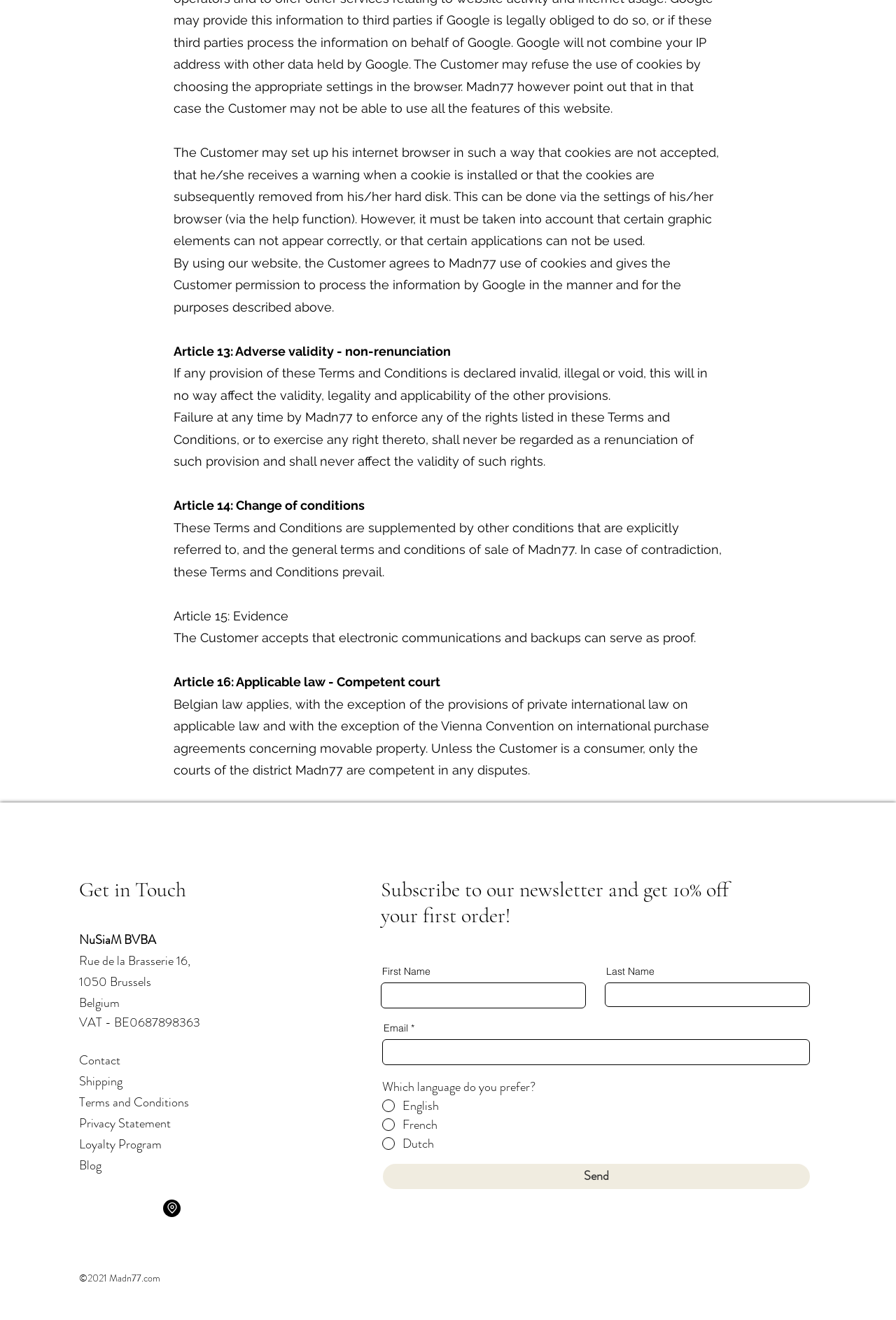Find the bounding box coordinates corresponding to the UI element with the description: "Location". The coordinates should be formatted as [left, top, right, bottom], with values as floats between 0 and 1.

[0.182, 0.908, 0.202, 0.922]